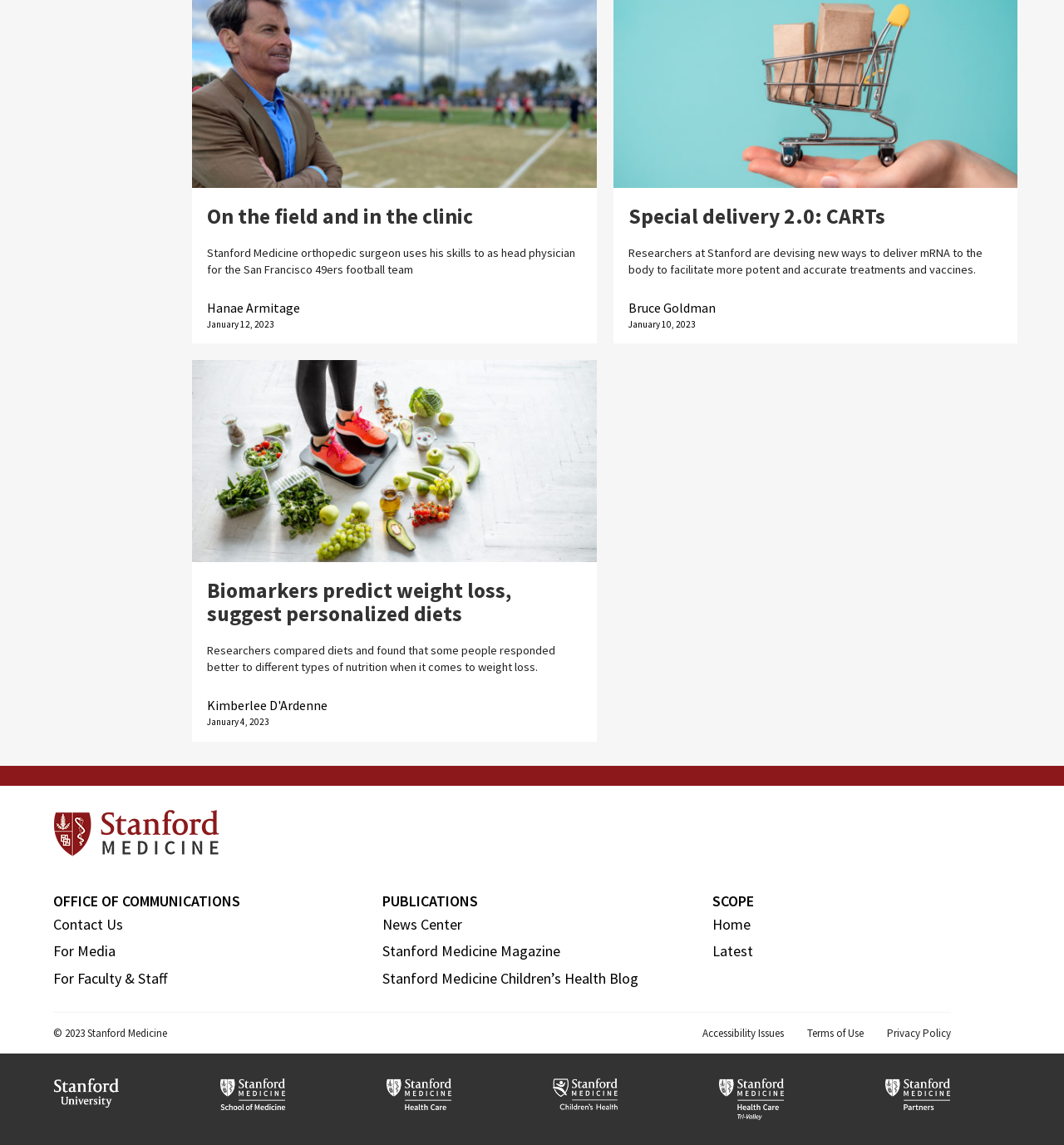Can you give a comprehensive explanation to the question given the content of the image?
What is the topic of the second article?

The second article has a heading 'Special delivery 2.0: CARTs' and a static text 'Researchers at Stanford are devising new ways to deliver mRNA to the body to facilitate more potent and accurate treatments and vaccines.'. From this, we can infer that the topic of the second article is mRNA delivery.